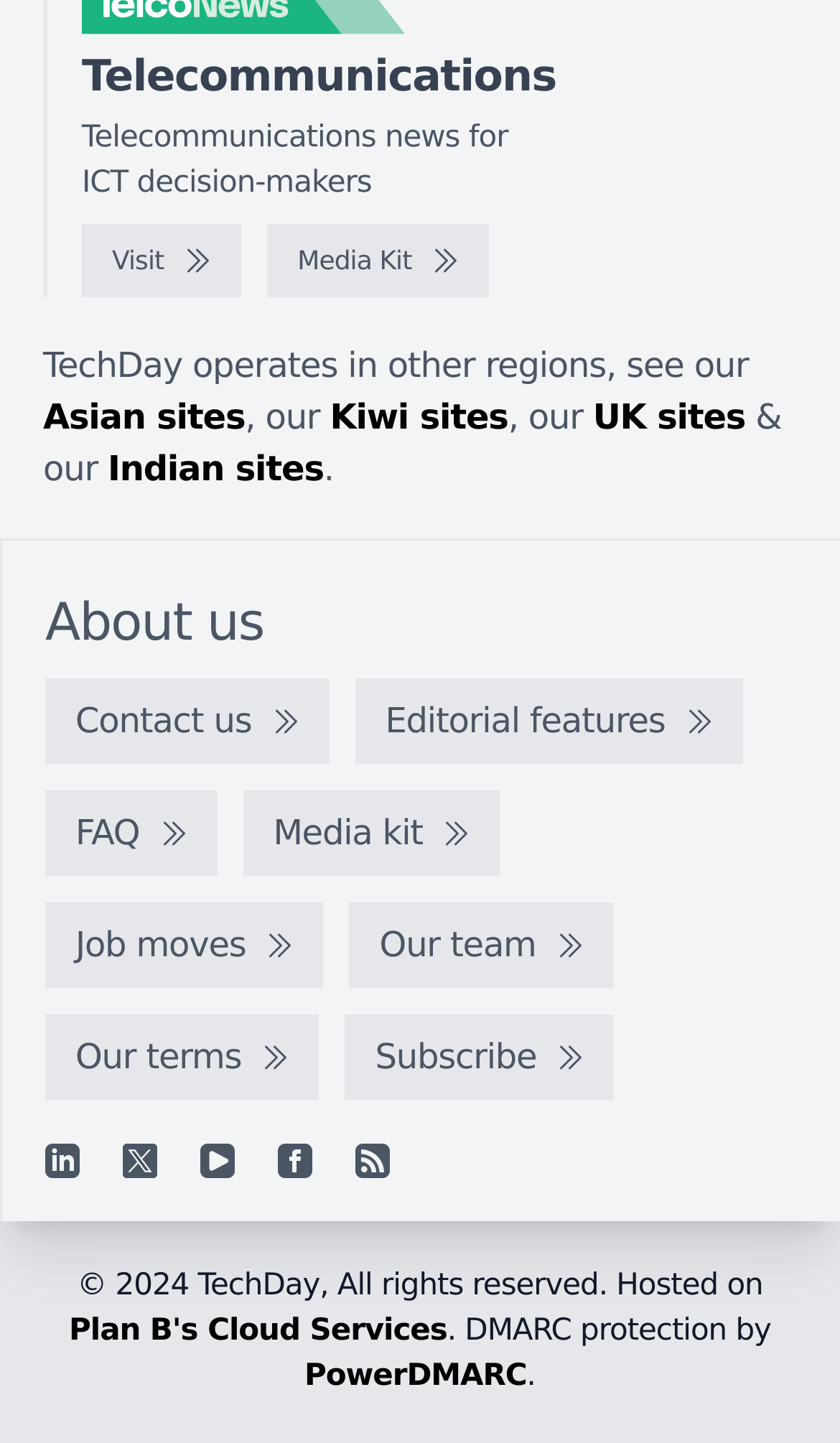Determine the bounding box coordinates for the region that must be clicked to execute the following instruction: "View Media Kit".

[0.318, 0.156, 0.582, 0.207]